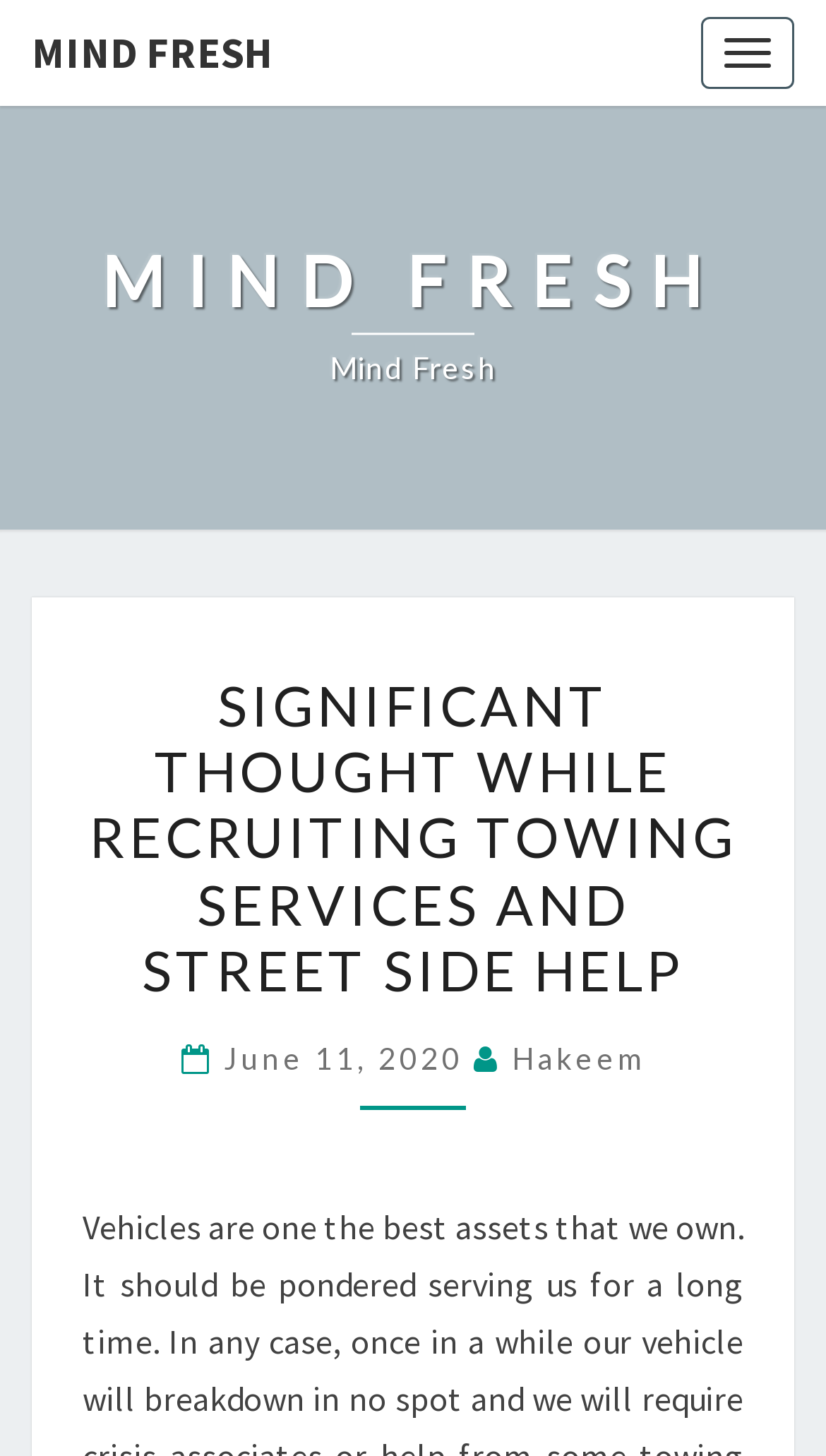Generate a thorough caption that explains the contents of the webpage.

The webpage appears to be a blog post or article with a title "Significant thought while recruiting towing services and street side help" and a subtitle "Mind Fresh". At the top left corner, there is a link to the website's homepage labeled "MIND FRESH". Next to it, there is a button to toggle navigation.

Below the title, there is a header section that spans almost the entire width of the page. Within this section, there is a large heading that reads "MIND FRESH" followed by a smaller heading that also reads "Mind Fresh".

The main content of the page is divided into sections. The first section has a heading that matches the title of the page, "SIGNIFICANT THOUGHT WHILE RECRUITING TOWING SERVICES AND STREET SIDE HELP". Below this heading, there is a block of static text that likely contains the main content of the article.

To the right of the main content, there is a section that displays the date and author of the article. The date, "June 11, 2020", is displayed as a link, and the author's name, "Hakeem", is also displayed as a link.